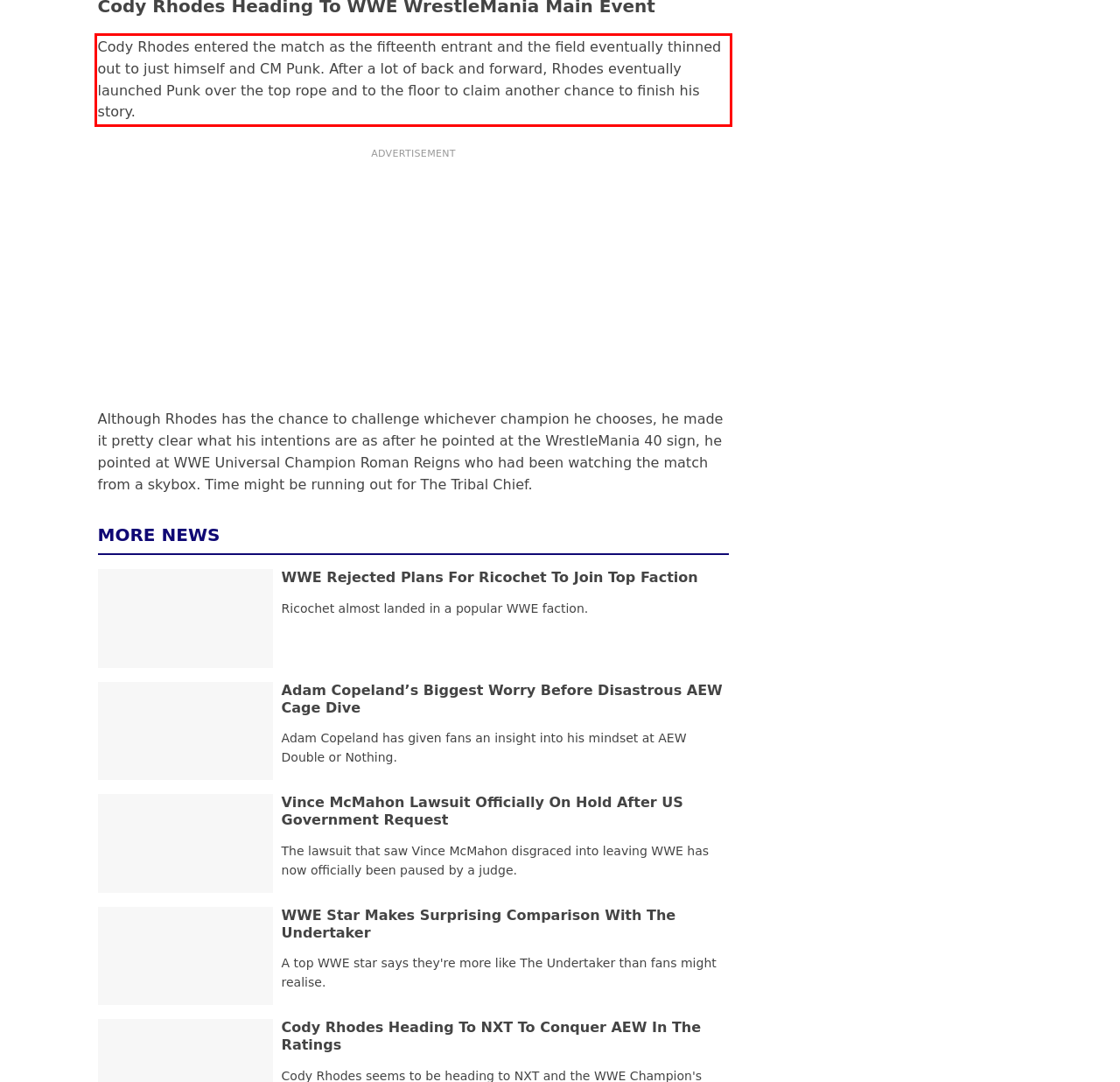You are given a screenshot with a red rectangle. Identify and extract the text within this red bounding box using OCR.

Cody Rhodes entered the match as the fifteenth entrant and the field eventually thinned out to just himself and CM Punk. After a lot of back and forward, Rhodes eventually launched Punk over the top rope and to the floor to claim another chance to finish his story.